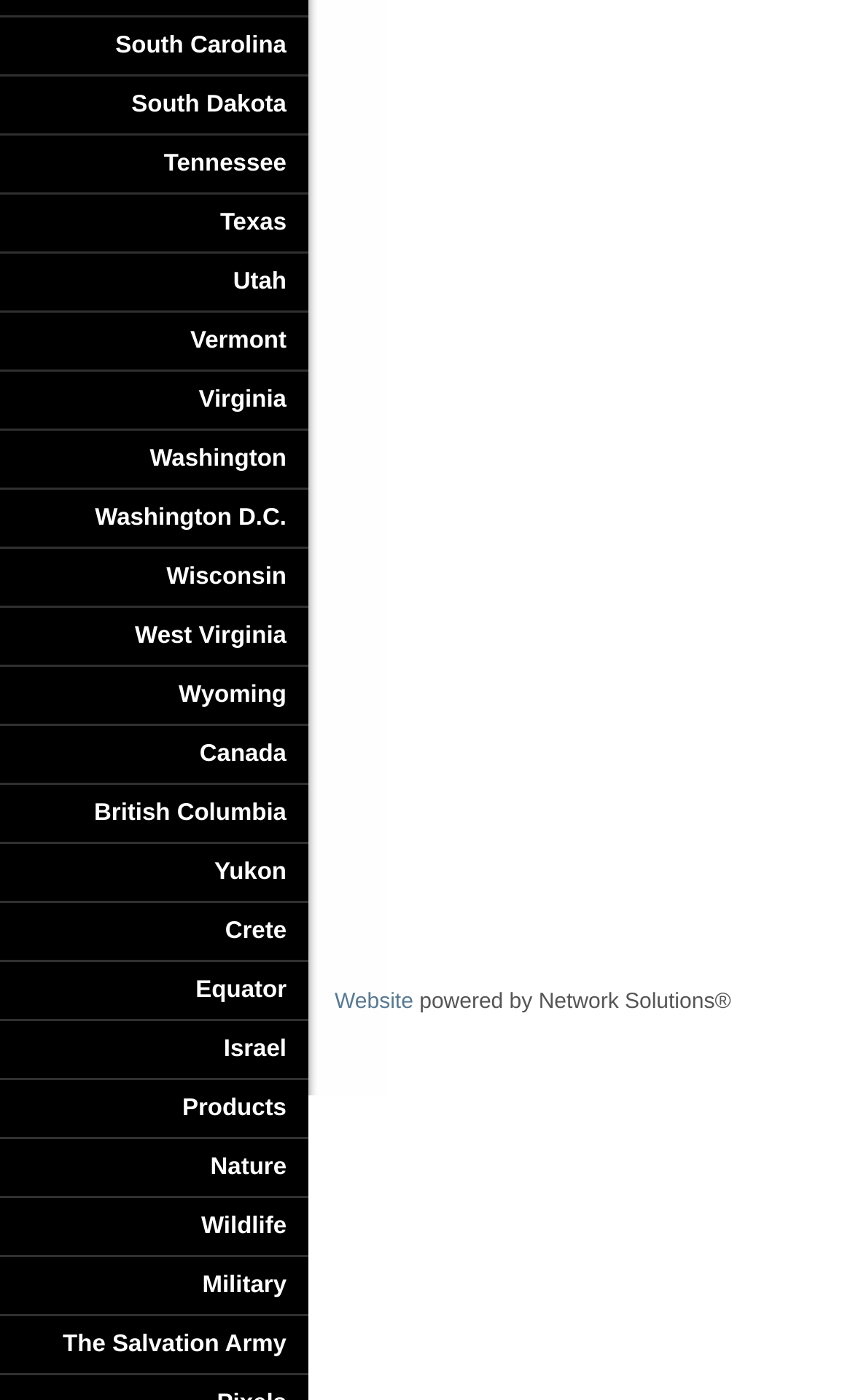Identify the bounding box coordinates of the clickable region required to complete the instruction: "Explore Wildlife". The coordinates should be given as four float numbers within the range of 0 and 1, i.e., [left, top, right, bottom].

[0.0, 0.856, 0.362, 0.898]